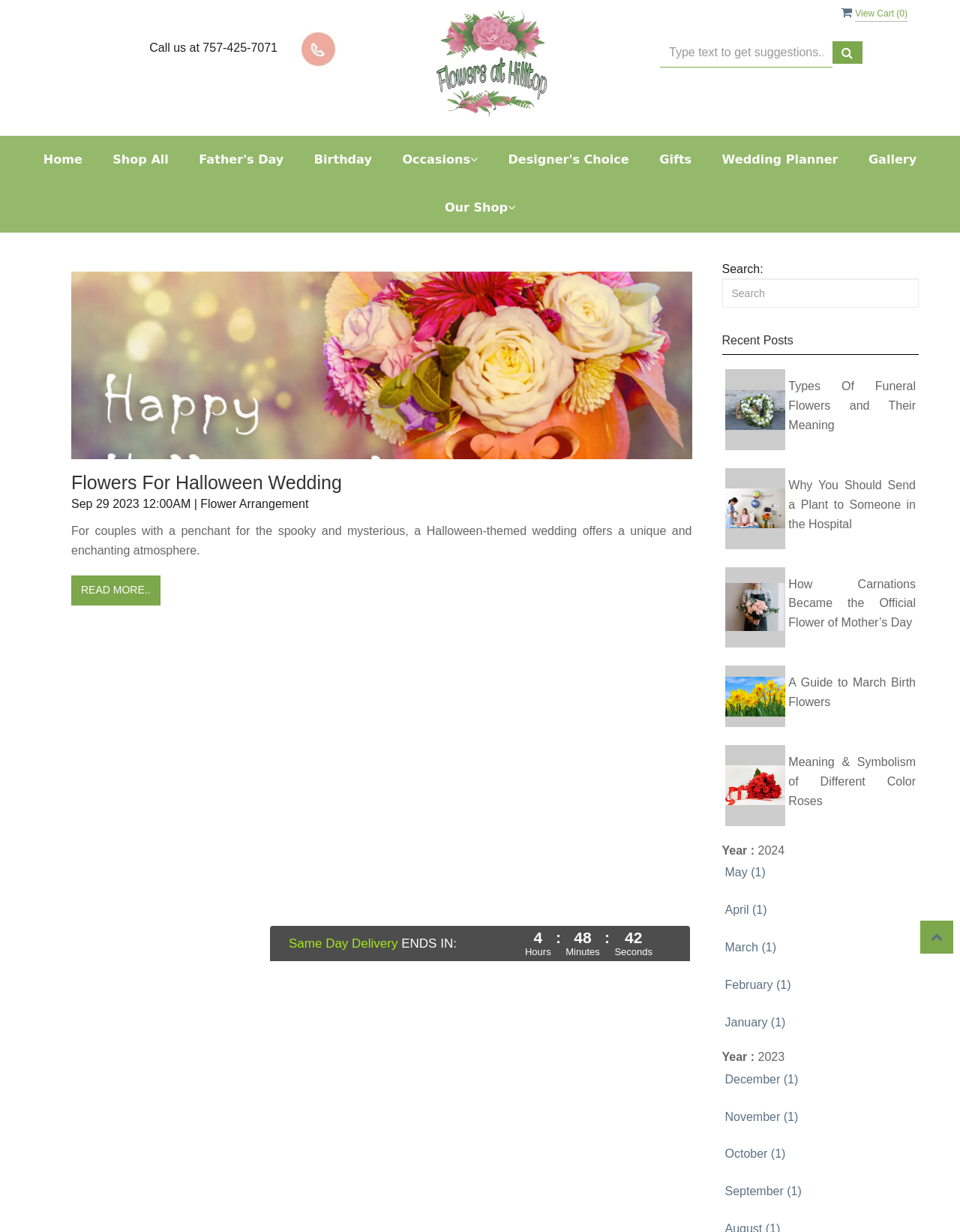Find the bounding box coordinates of the clickable area required to complete the following action: "Search for flowers".

[0.752, 0.226, 0.957, 0.25]